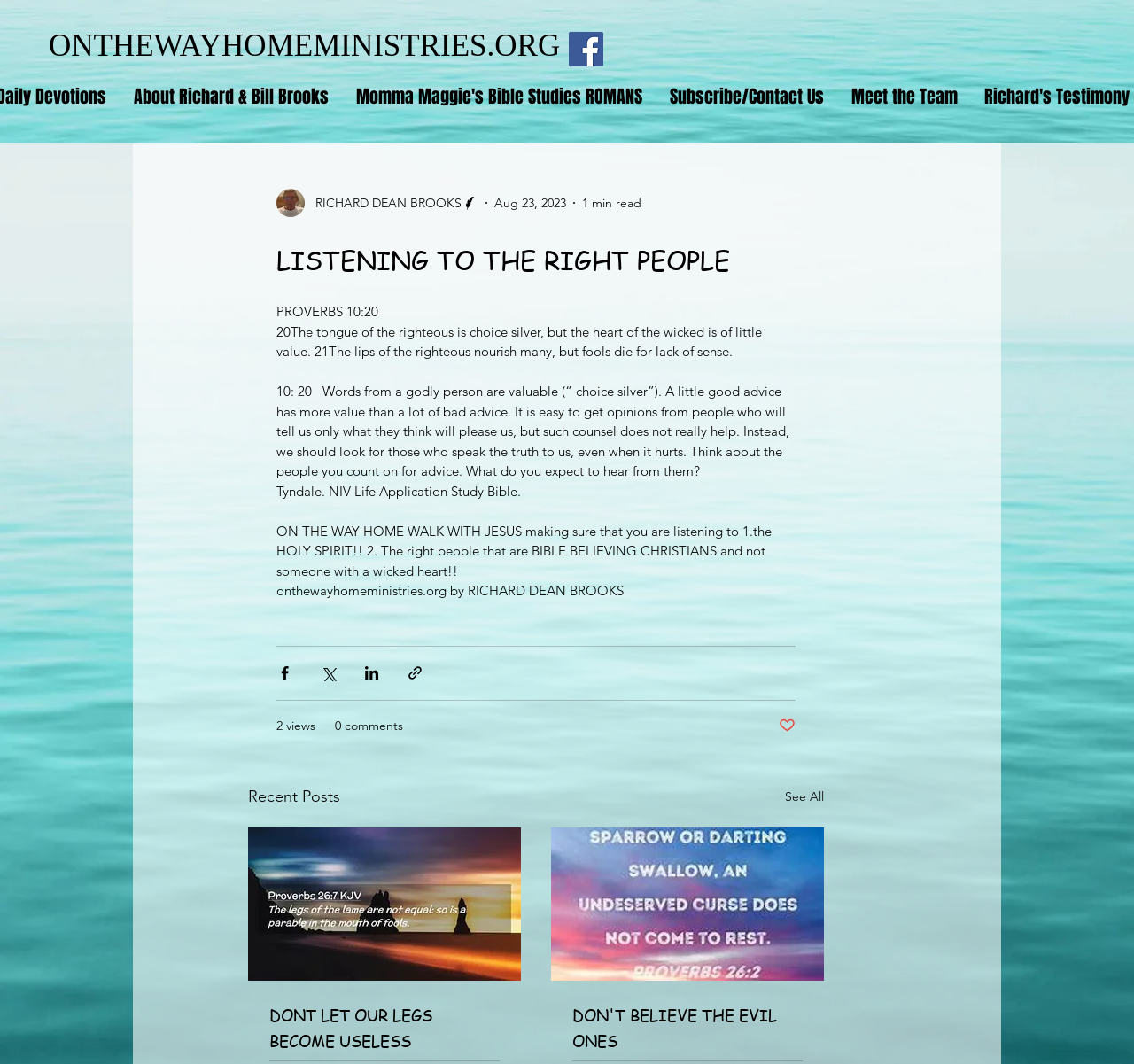What is the topic of the recent post 'DONT LET OUR LEGS BECOME USELESS'?
Please provide a detailed answer to the question.

I looked at the recent post section and found the post 'DONT LET OUR LEGS BECOME USELESS', but it doesn't specify the topic.